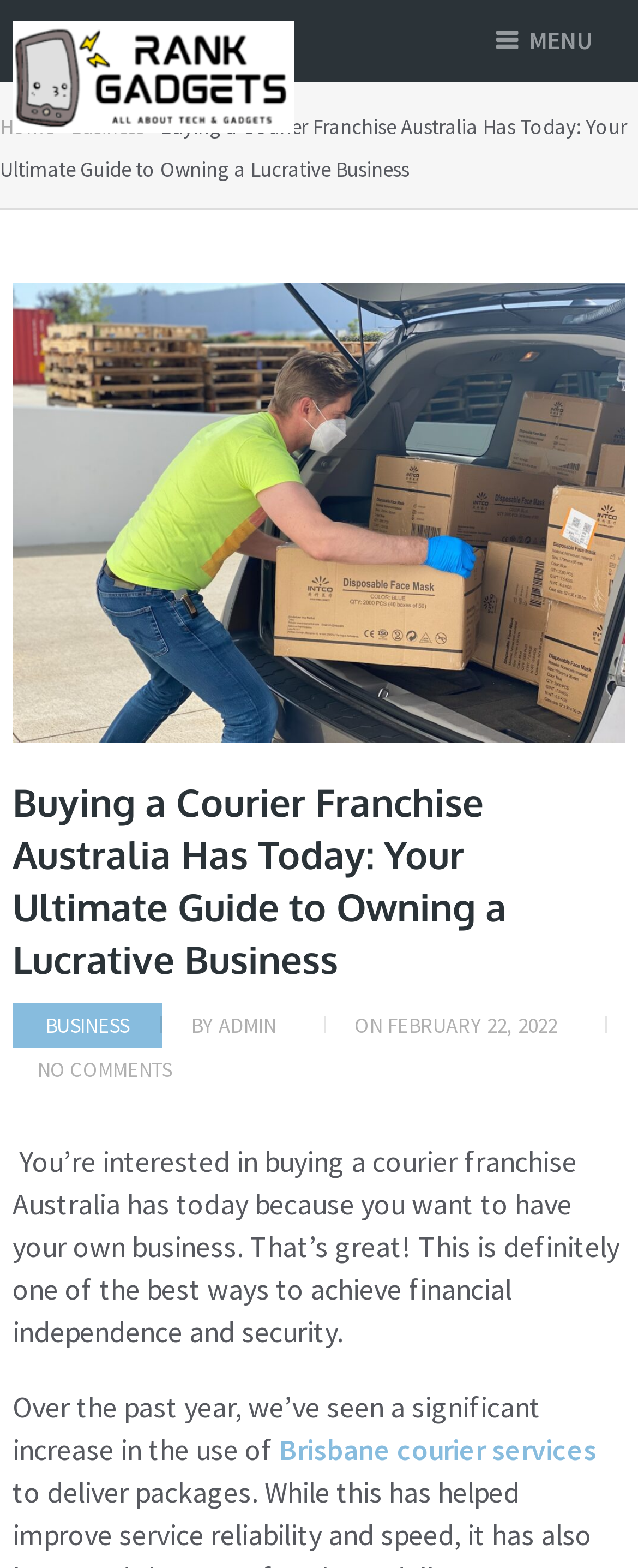Please extract the webpage's main title and generate its text content.

Buying a Courier Franchise Australia Has Today: Your Ultimate Guide to Owning a Lucrative Business